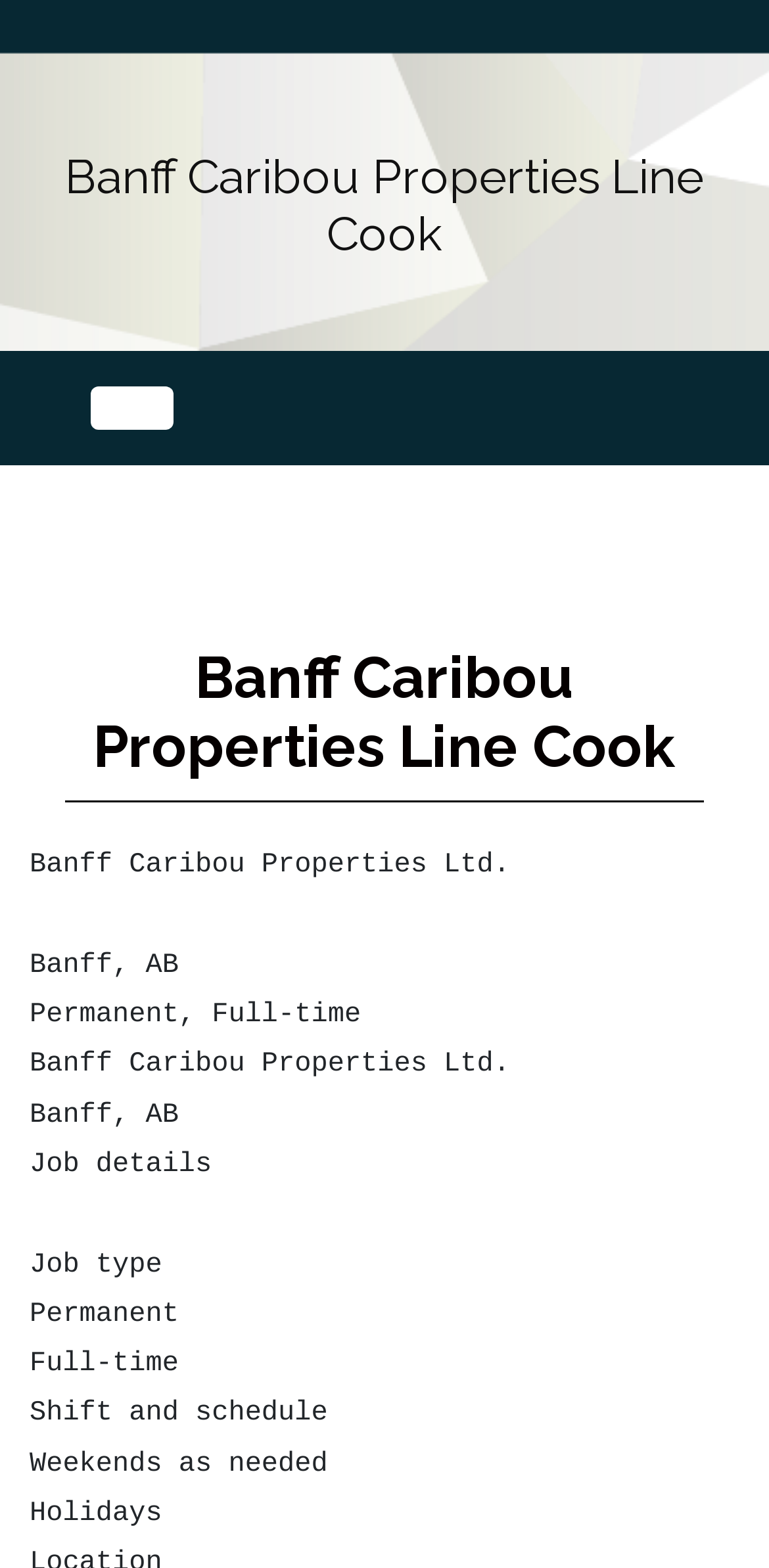Please find and give the text of the main heading on the webpage.

Banff Caribou Properties Line Cook